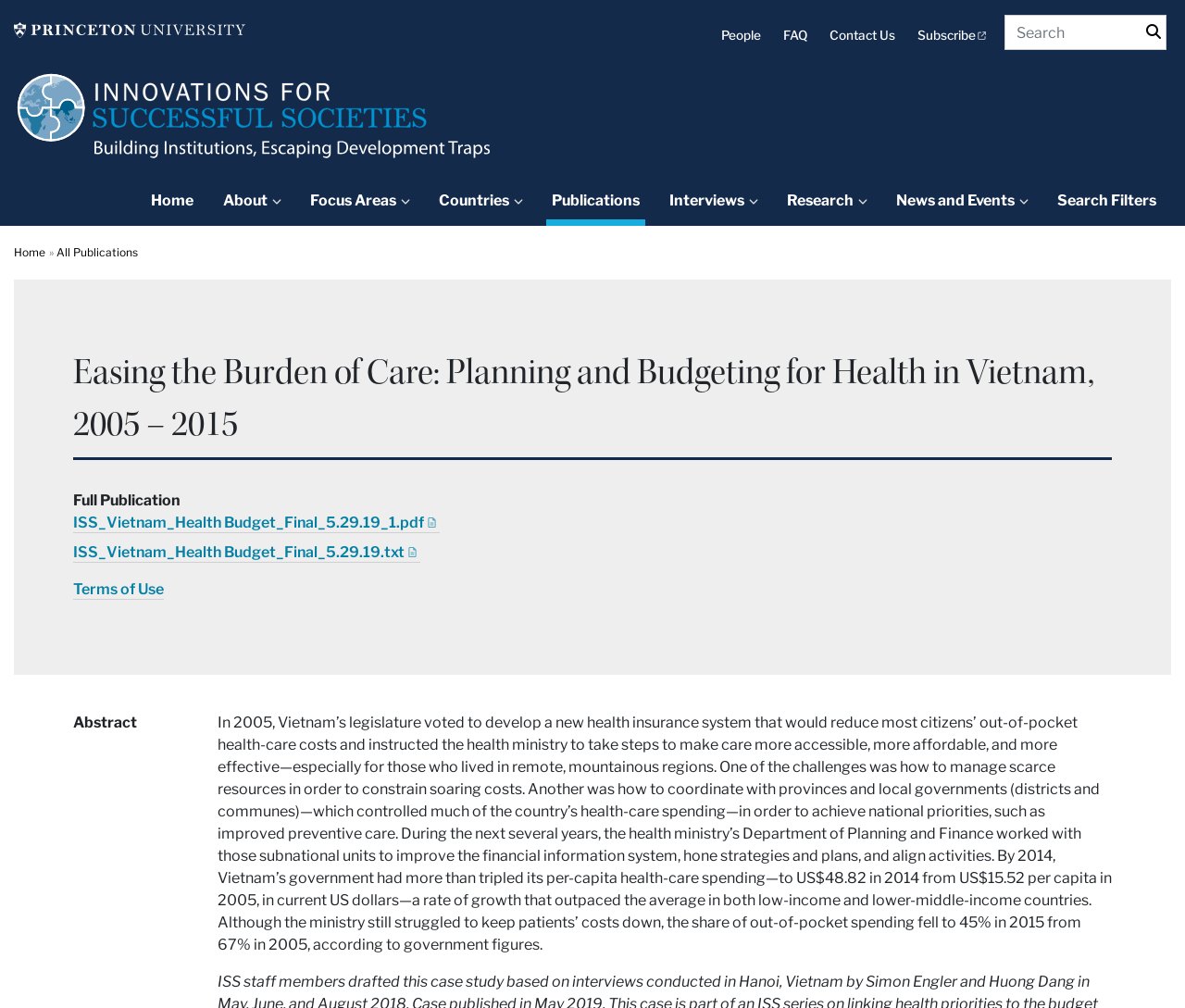What is the percentage of out-of-pocket spending in 2015?
Please answer using one word or phrase, based on the screenshot.

45%